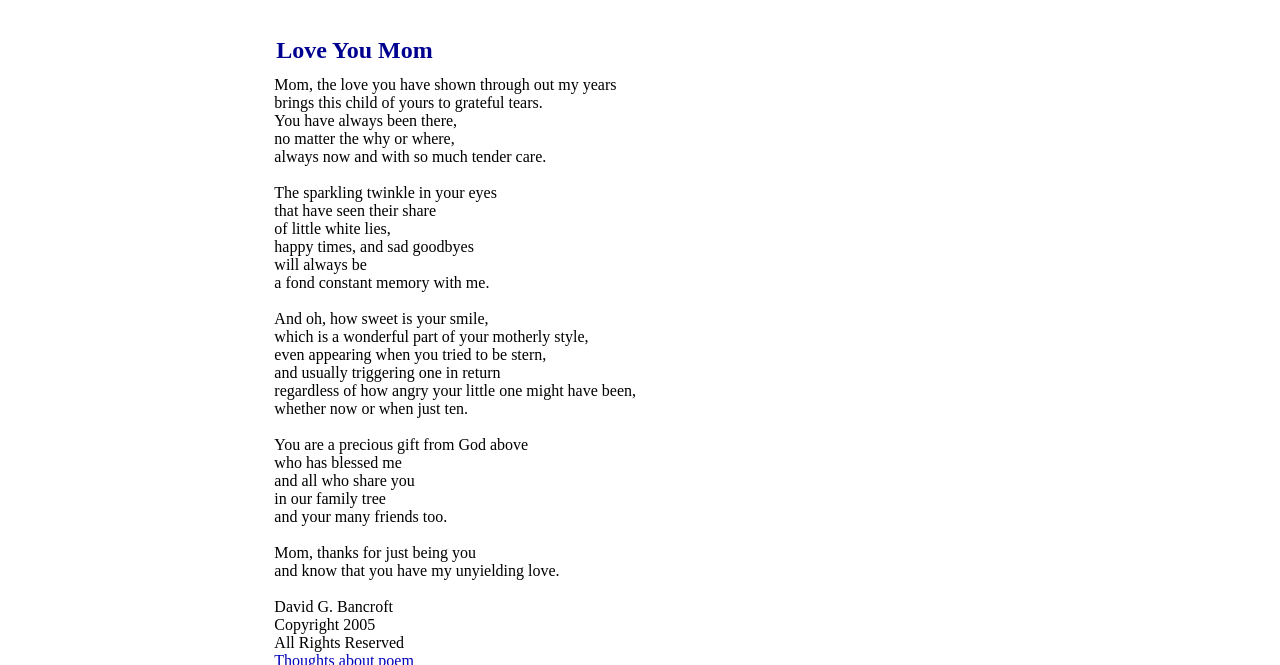Who wrote the poem 'Love You Mom'?
Refer to the image and give a detailed answer to the query.

The answer can be found at the bottom of the poem, where the author's name 'David G. Bancroft' is mentioned.